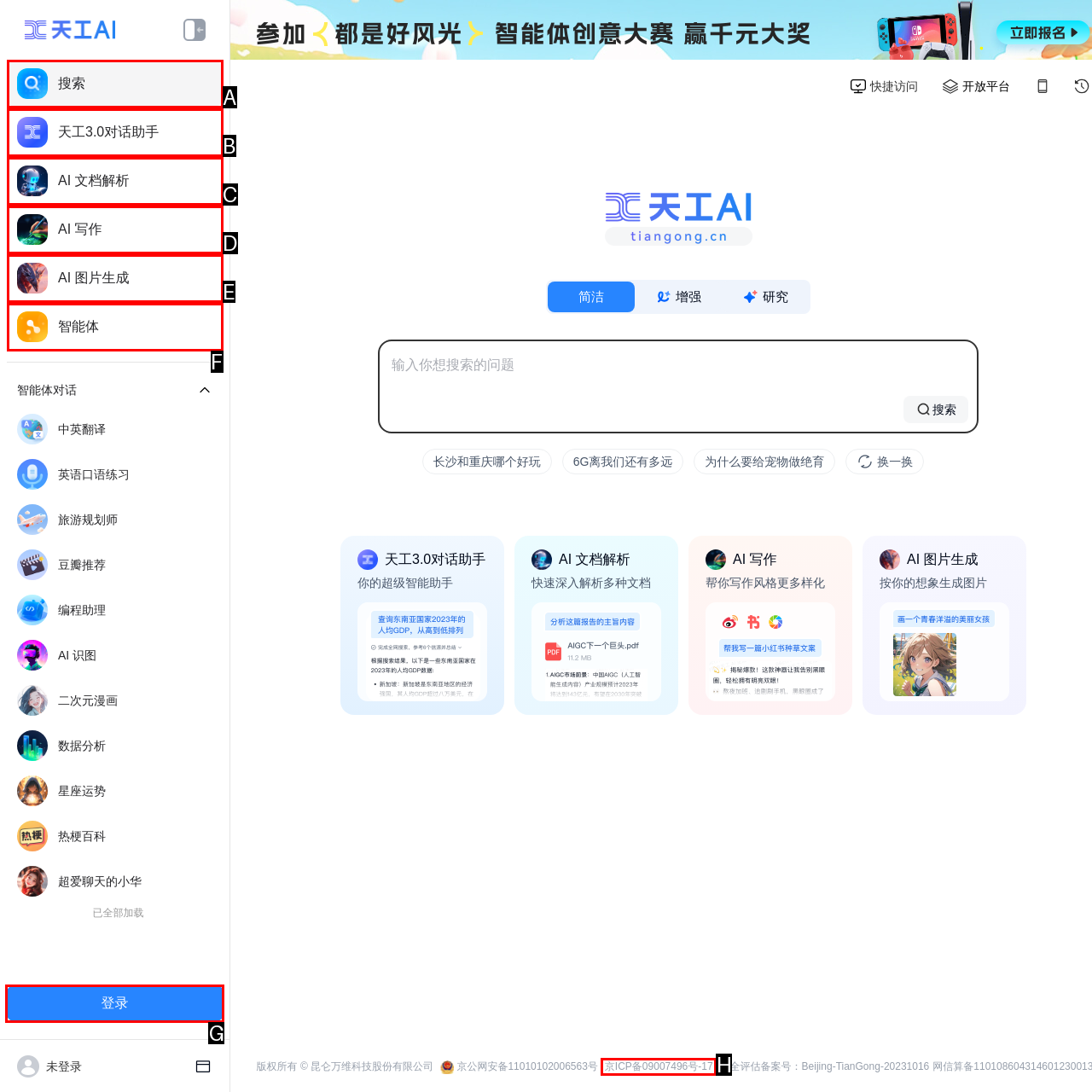Identify the letter that best matches this UI element description: AI 文档解析
Answer with the letter from the given options.

C